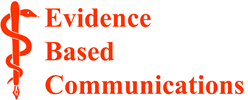Illustrate the scene in the image with a detailed description.

The image features the logo of Evidence Based Communications, depicted in bold red text. The logo incorporates a stylized caduceus symbol, representing the medical and scientific focus of the organization. The name is prominently displayed in three lines: "Evidence" on the top, "Based" in the middle, and "Communications" at the bottom, reflecting the organization's commitment to disseminating research findings and clinical evidence effectively. This visual identity underscores the organization's role in providing reliable information to health professionals.